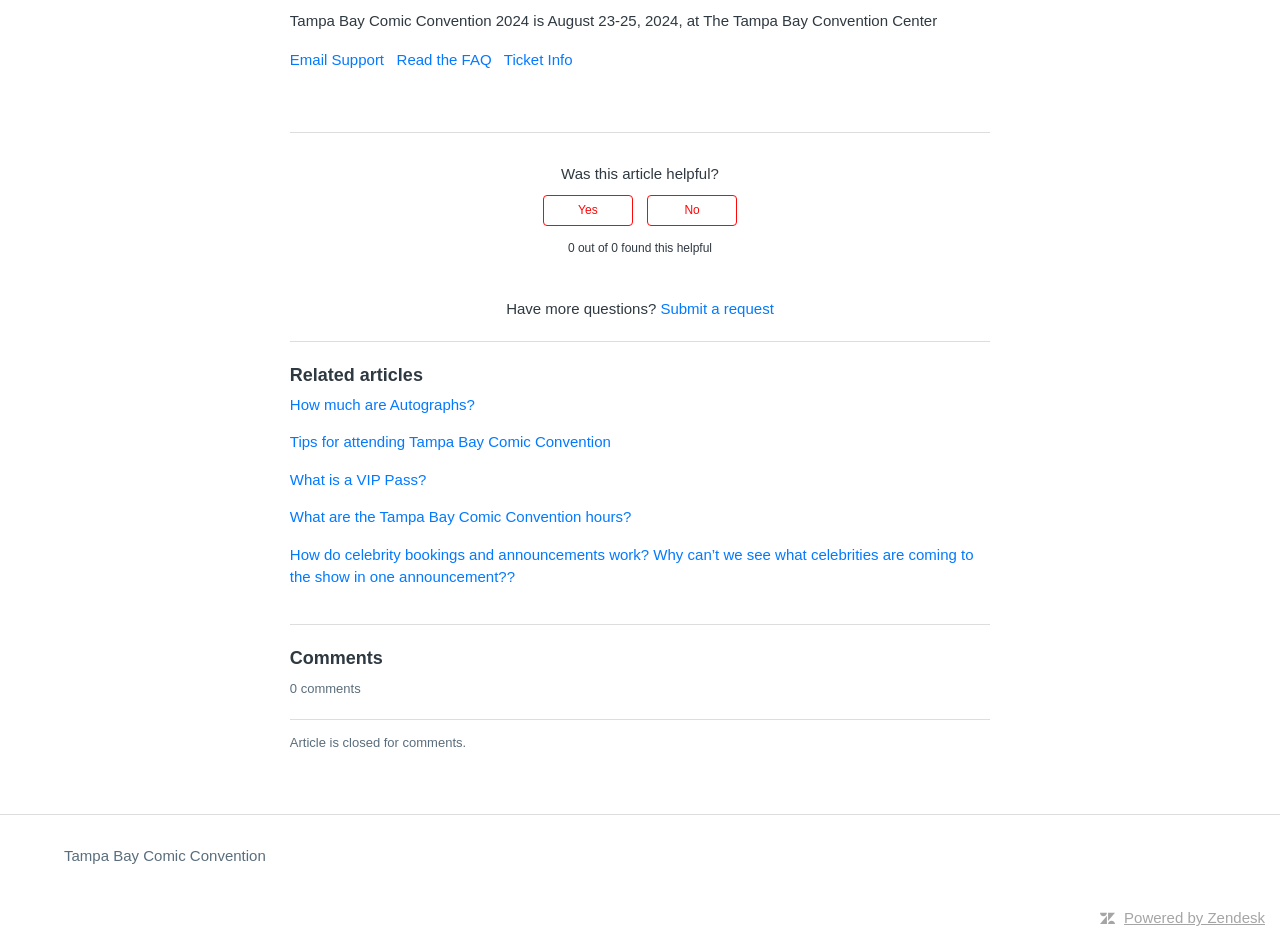Please locate the clickable area by providing the bounding box coordinates to follow this instruction: "Contact email support".

[0.226, 0.055, 0.3, 0.073]